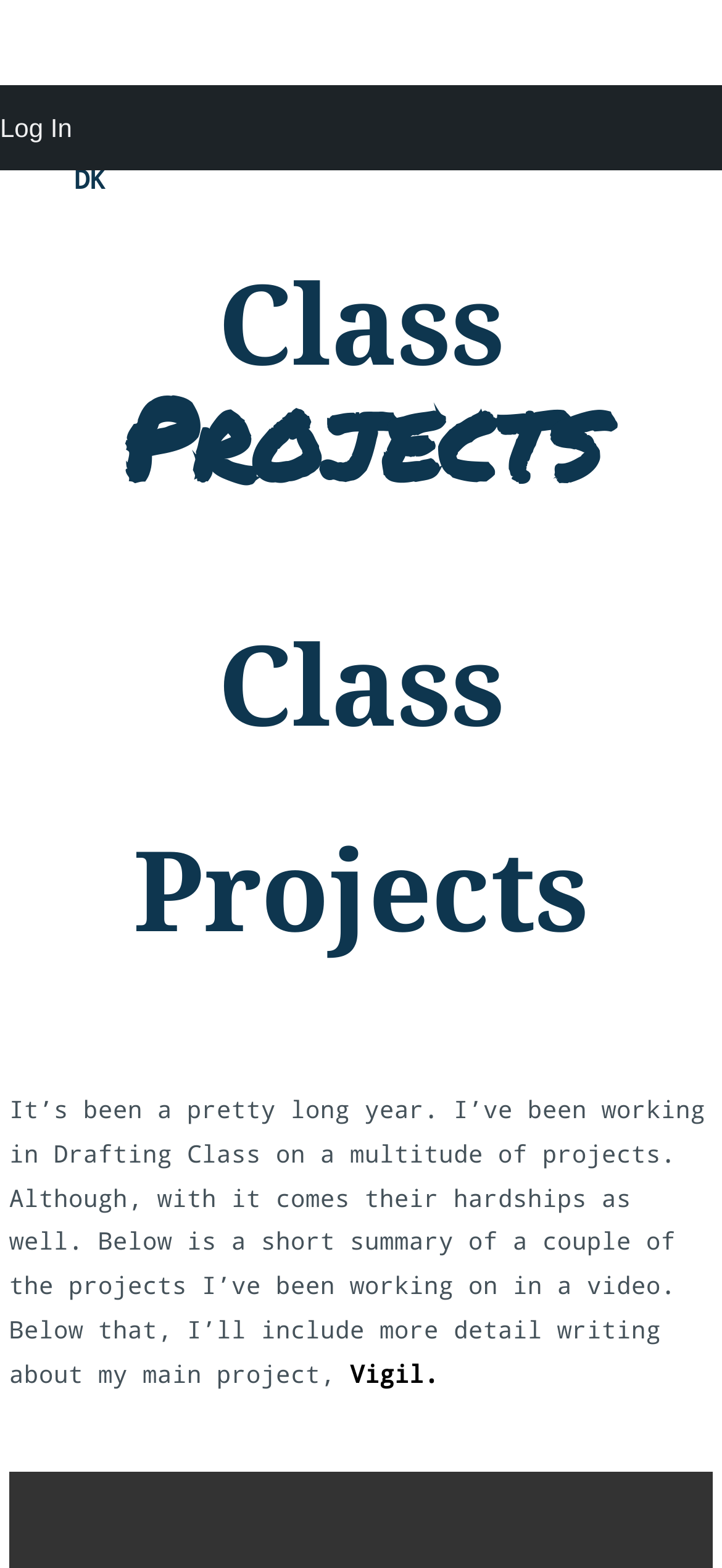Determine and generate the text content of the webpage's headline.

LIFE OF DK